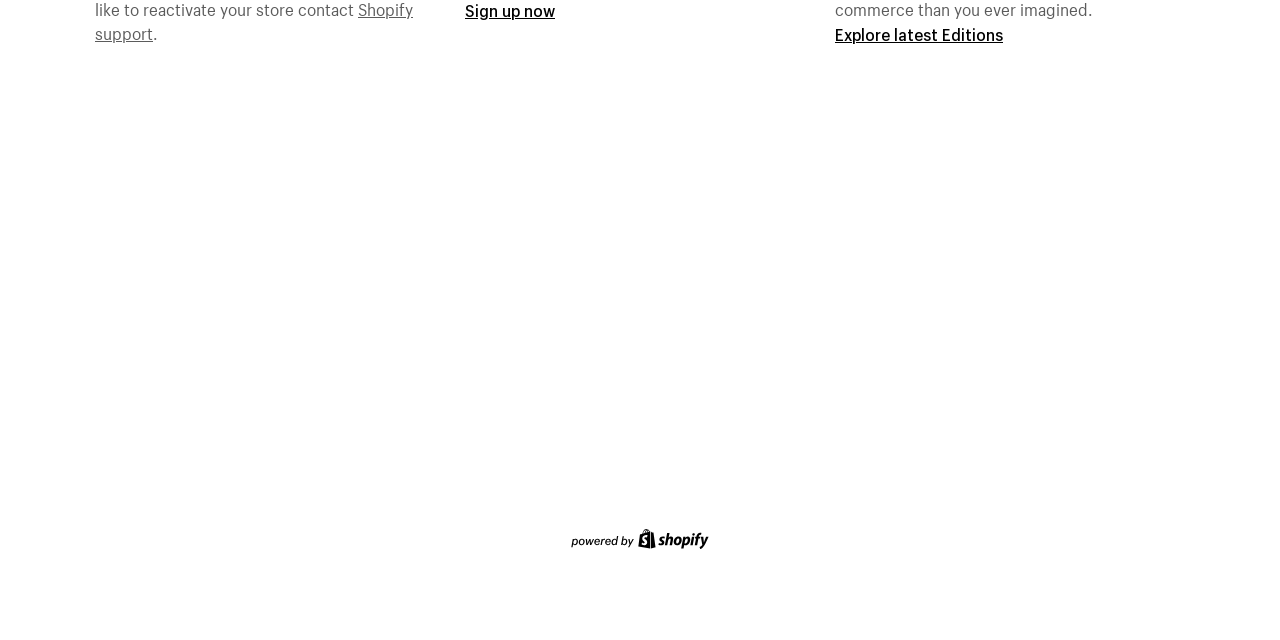Bounding box coordinates are specified in the format (top-left x, top-left y, bottom-right x, bottom-right y). All values are floating point numbers bounded between 0 and 1. Please provide the bounding box coordinate of the region this sentence describes: Explore latest Editions

[0.652, 0.037, 0.784, 0.07]